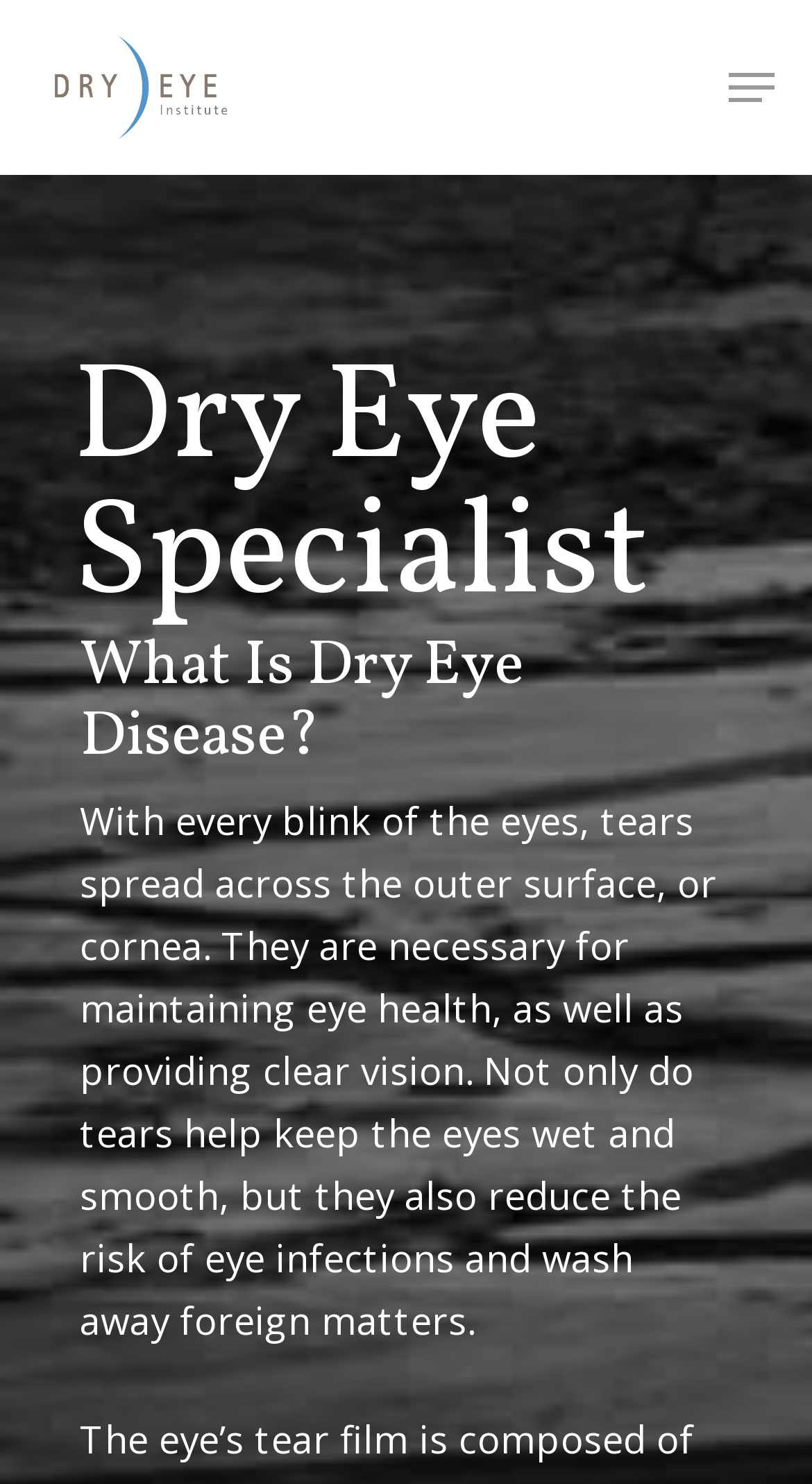Please determine the bounding box coordinates, formatted as (top-left x, top-left y, bottom-right x, bottom-right y), with all values as floating point numbers between 0 and 1. Identify the bounding box of the region described as: Blog

[0.63, 0.472, 0.748, 0.514]